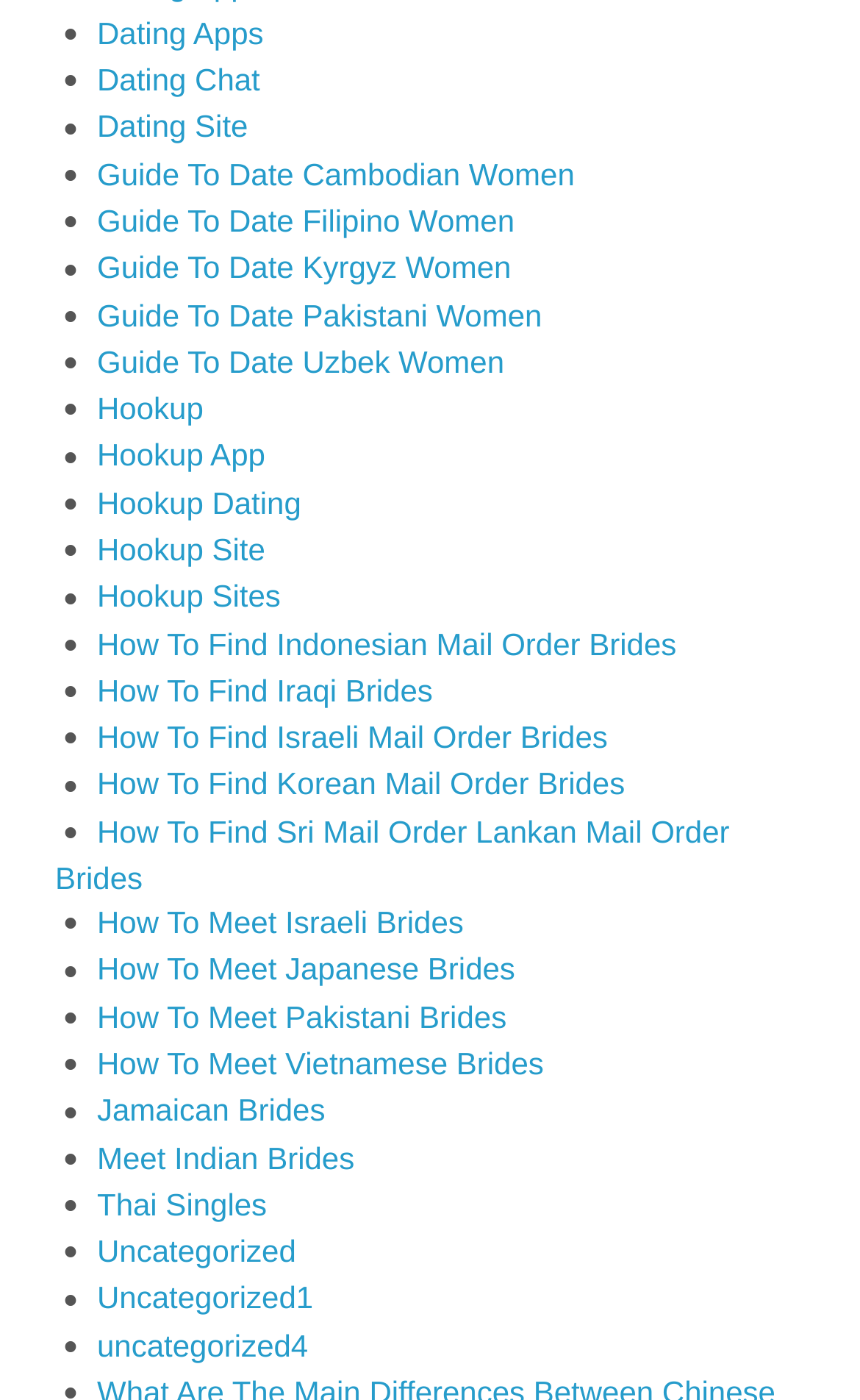Is there a link about dating Cambodian women?
Your answer should be a single word or phrase derived from the screenshot.

Yes